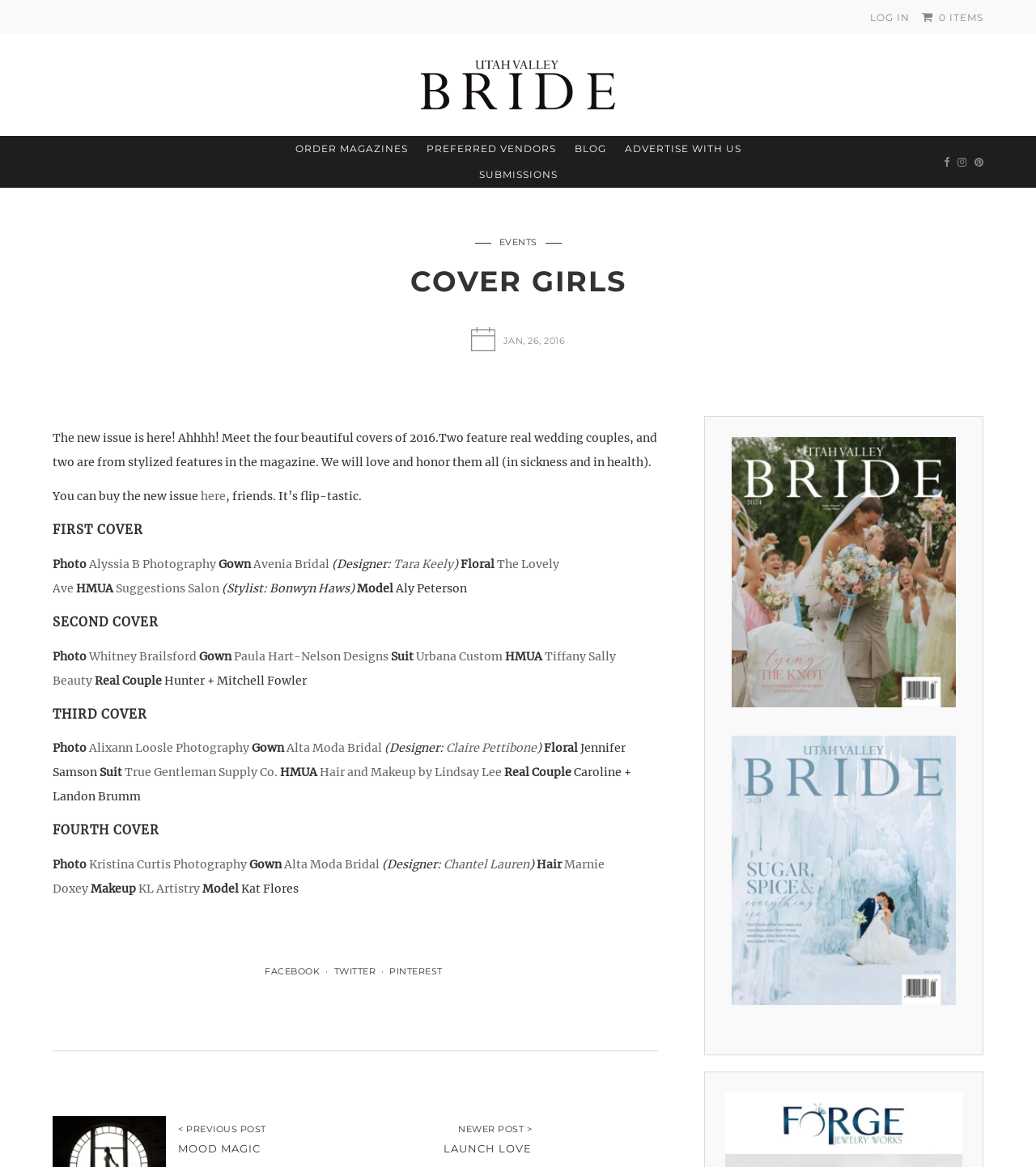What is the name of the photographer for the first cover?
Please provide a comprehensive answer based on the information in the image.

The photographer's name can be found in the static text element with the text 'Photo' followed by a link to 'Alyssia B Photography'.